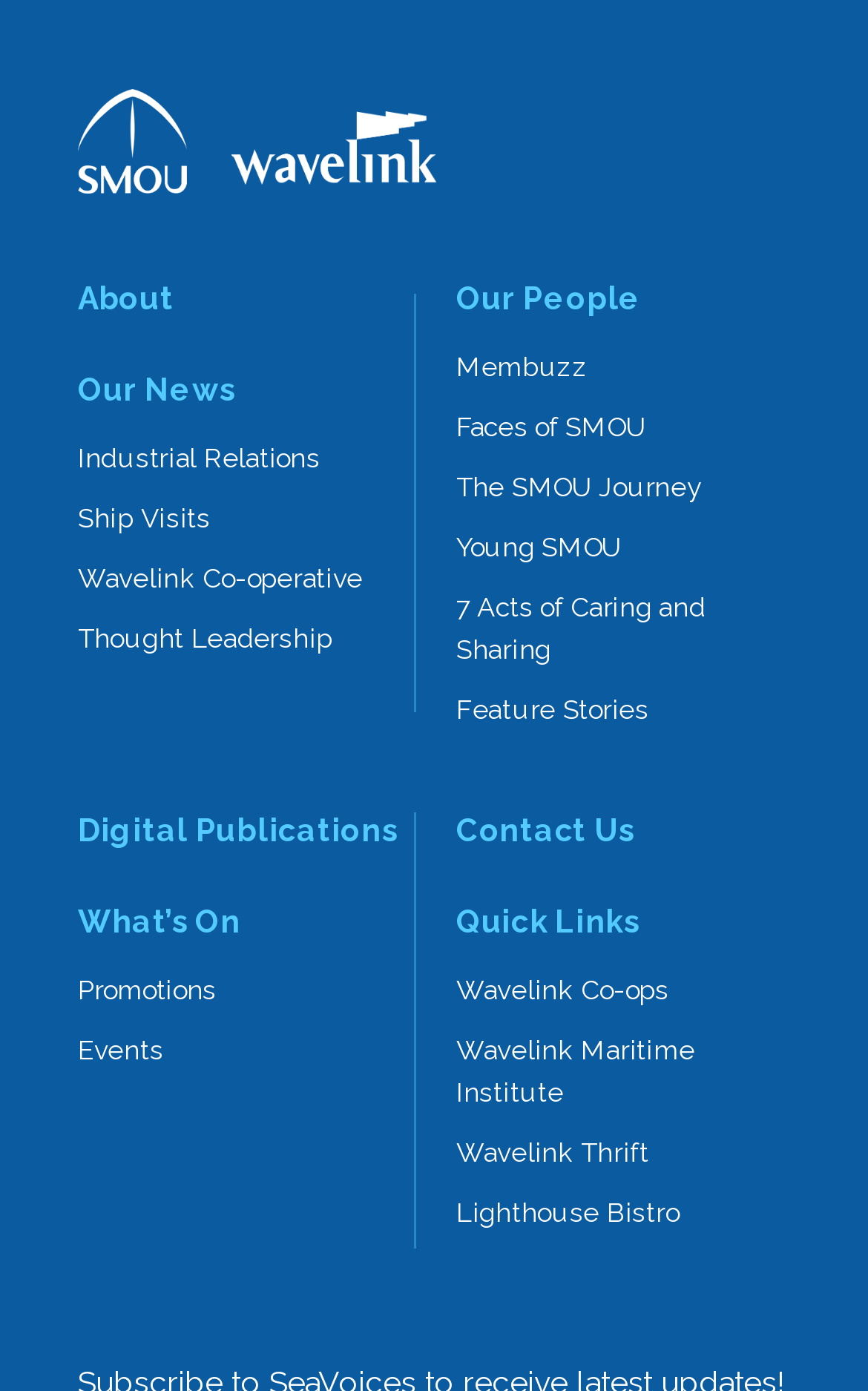Given the element description Wavelink Thrift, specify the bounding box coordinates of the corresponding UI element in the format (top-left x, top-left y, bottom-right x, bottom-right y). All values must be between 0 and 1.

[0.526, 0.818, 0.748, 0.84]